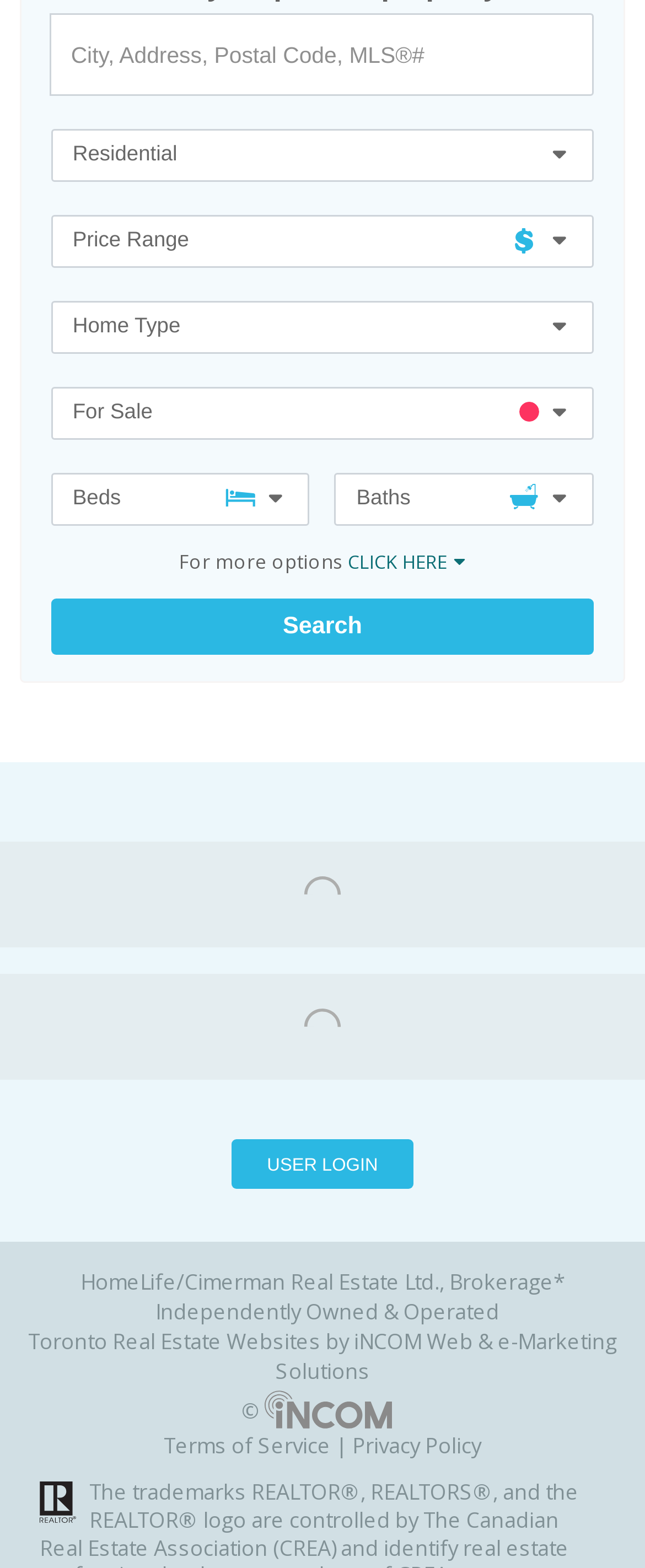Find and specify the bounding box coordinates that correspond to the clickable region for the instruction: "Enter city, address, postal code, or MLS number".

[0.077, 0.009, 0.921, 0.061]